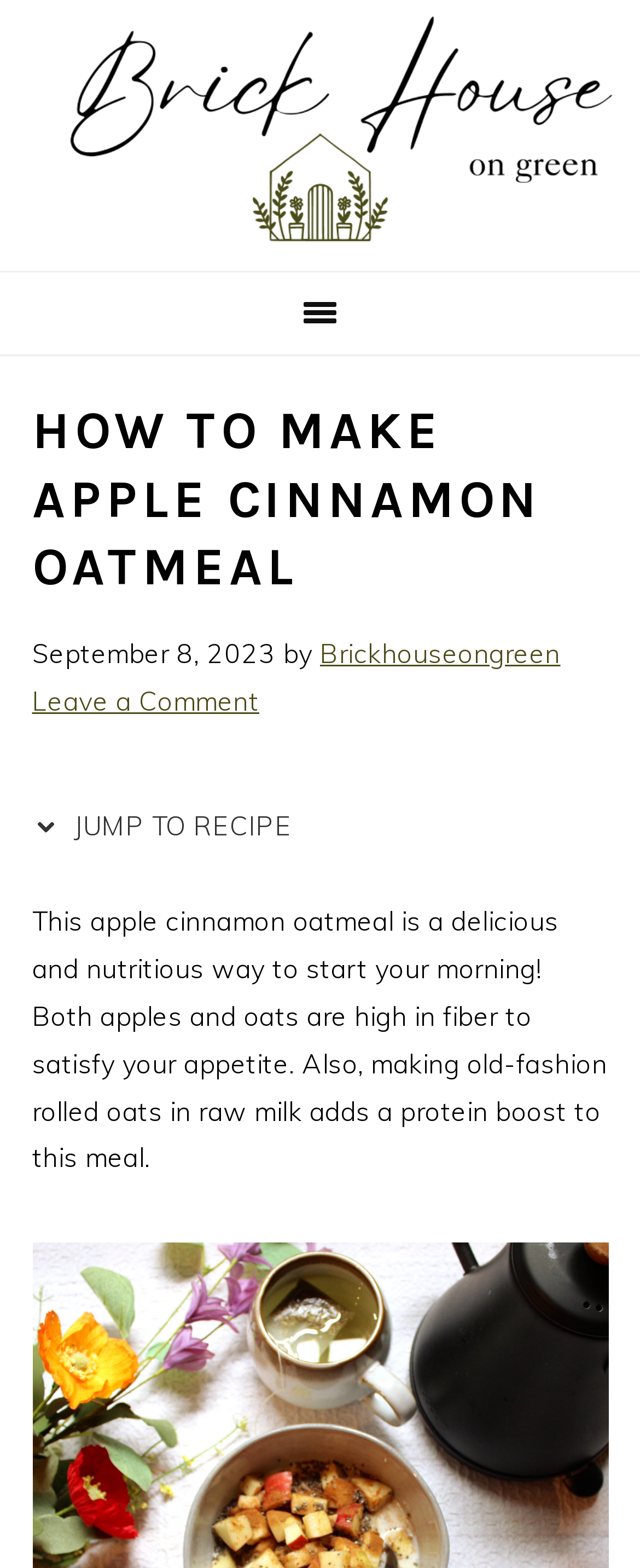What is the purpose of the 'JUMP TO RECIPE' link?
Please use the image to deliver a detailed and complete answer.

I inferred the purpose of the 'JUMP TO RECIPE' link by its location and text content. It is likely that clicking on this link will take the user directly to the recipe section of the article.